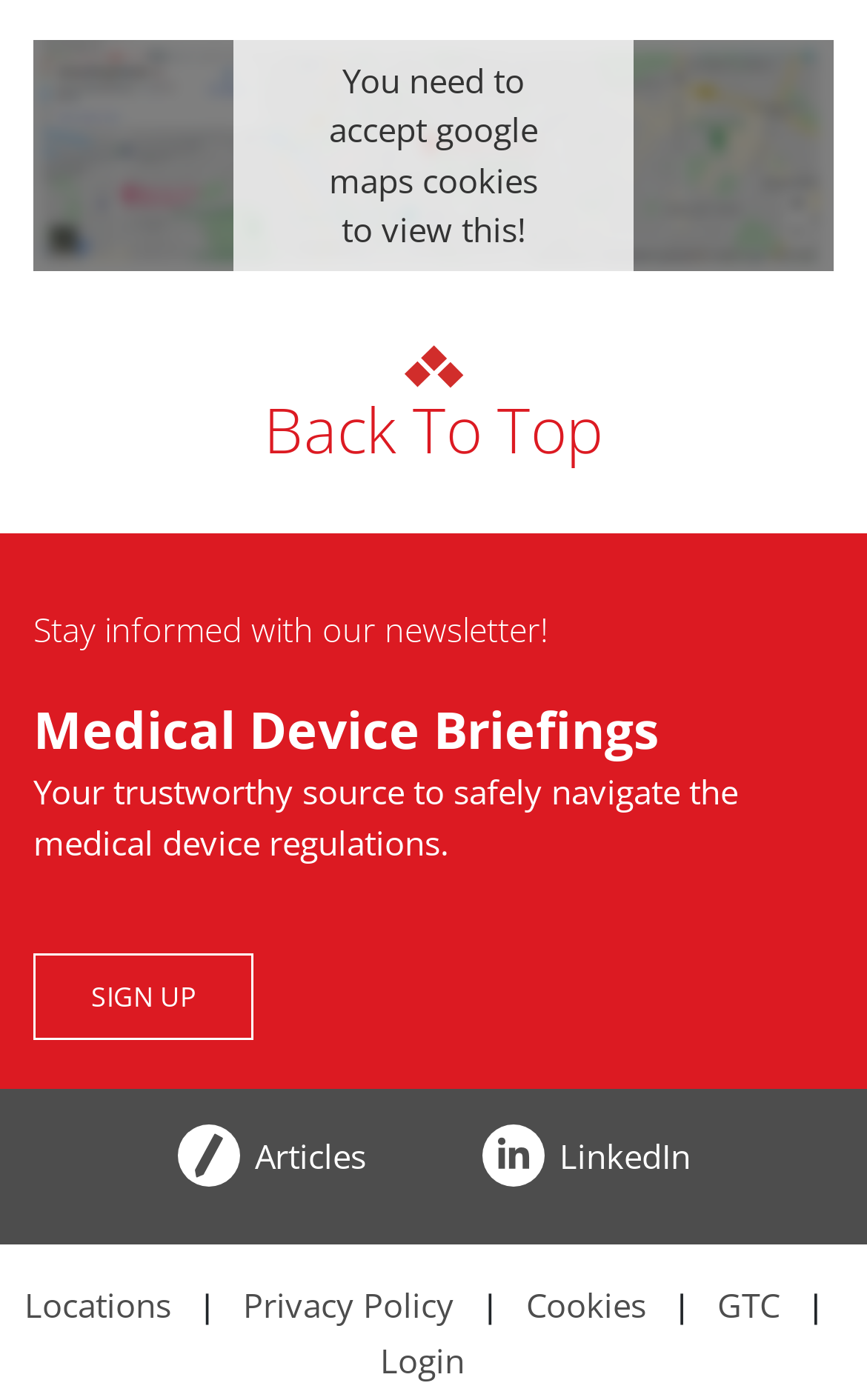Identify the bounding box of the HTML element described as: "SIGN UP".

[0.038, 0.681, 0.292, 0.743]